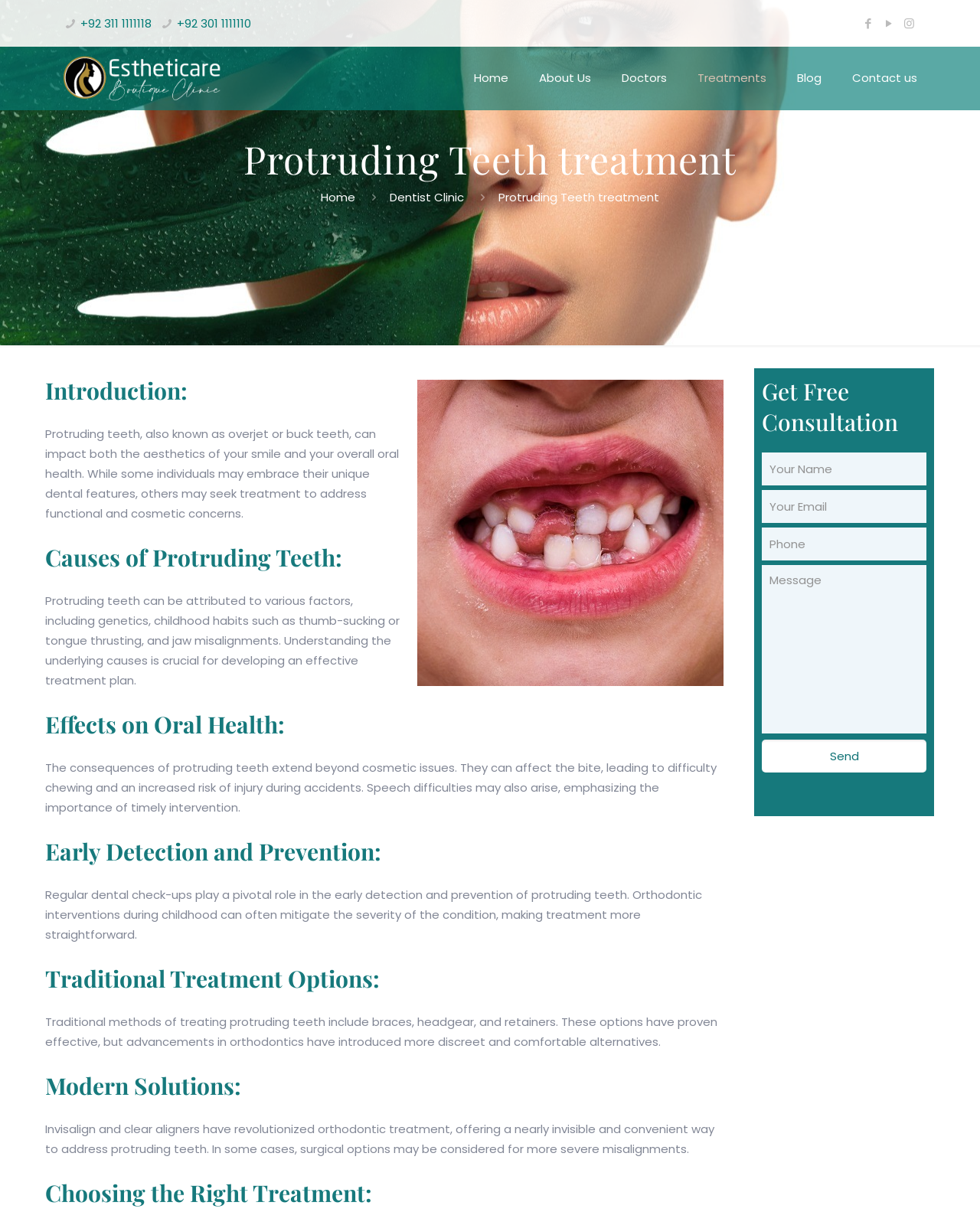Identify the bounding box coordinates of the region I need to click to complete this instruction: "Click ABOUT".

None